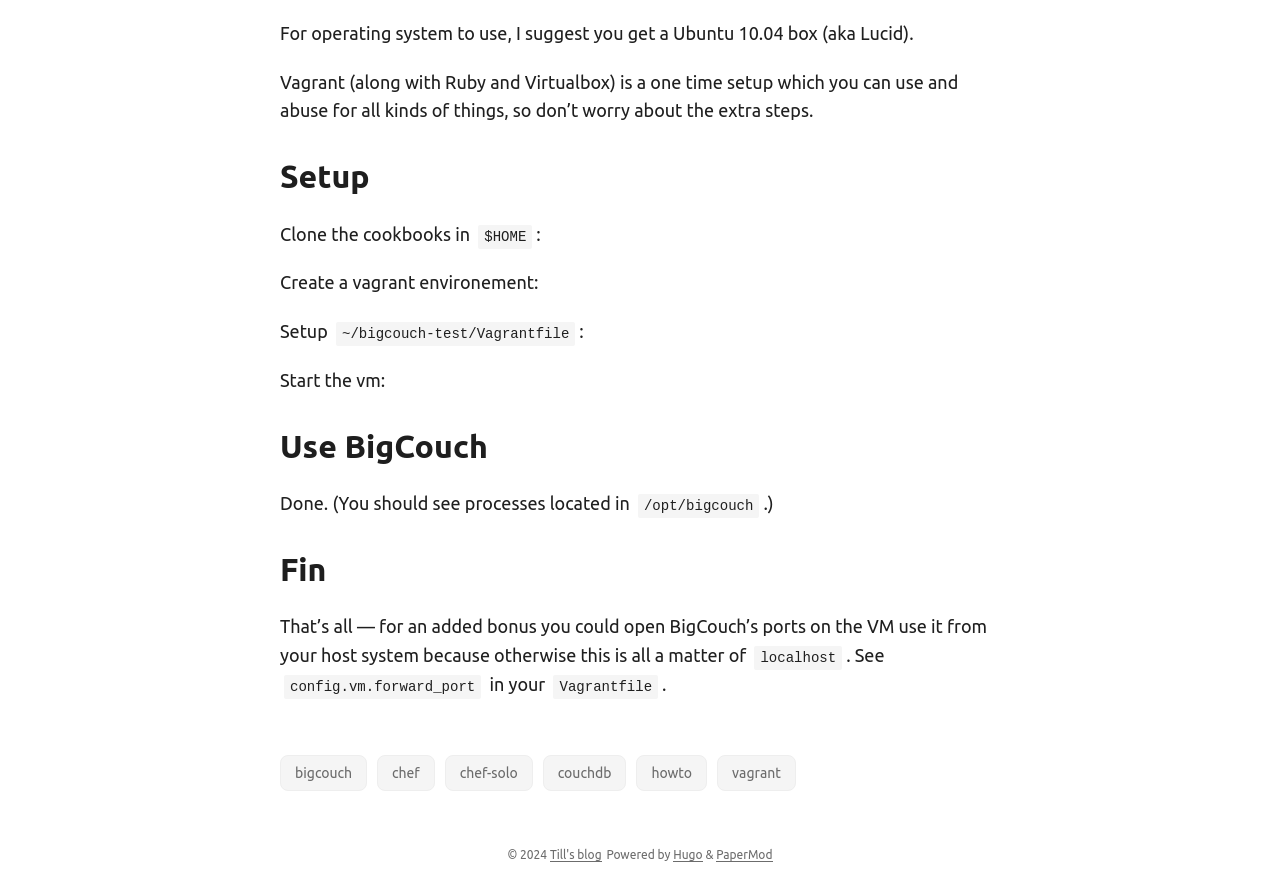Identify the bounding box coordinates for the UI element that matches this description: "PaperMod".

[0.56, 0.958, 0.604, 0.974]